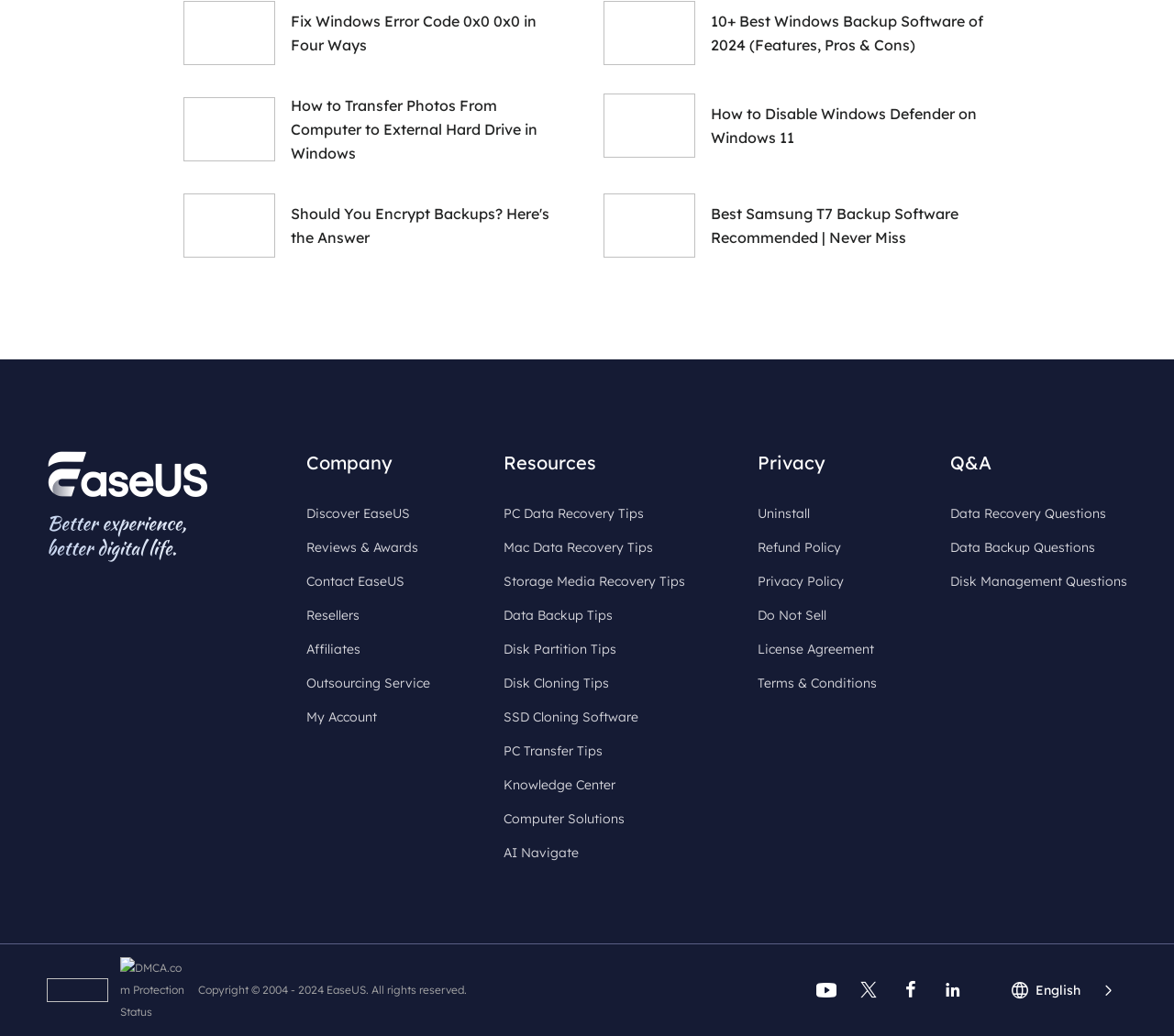Ascertain the bounding box coordinates for the UI element detailed here: "Uninstall". The coordinates should be provided as [left, top, right, bottom] with each value being a float between 0 and 1.

[0.646, 0.484, 0.69, 0.507]